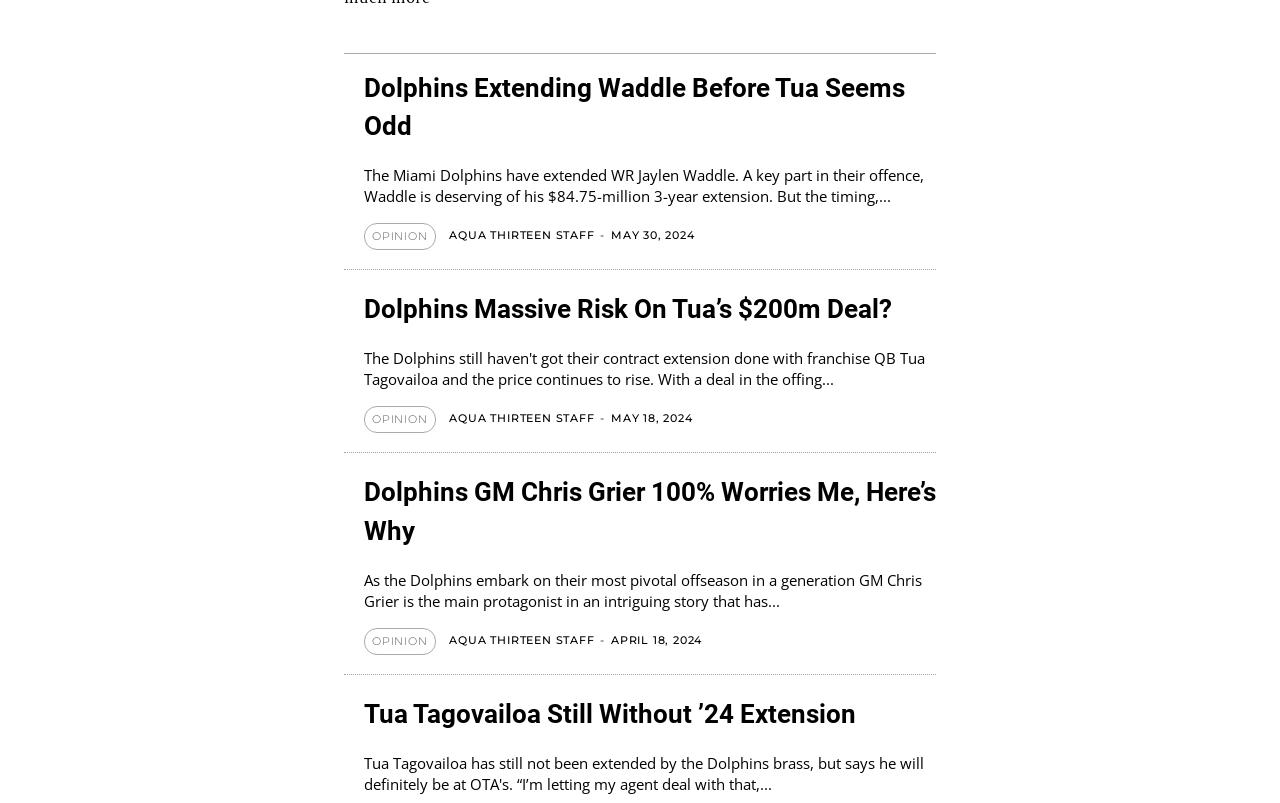Pinpoint the bounding box coordinates of the clickable area necessary to execute the following instruction: "Check the news about Dolphins GM Chris Grier". The coordinates should be given as four float numbers between 0 and 1, namely [left, top, right, bottom].

[0.284, 0.592, 0.702, 0.681]